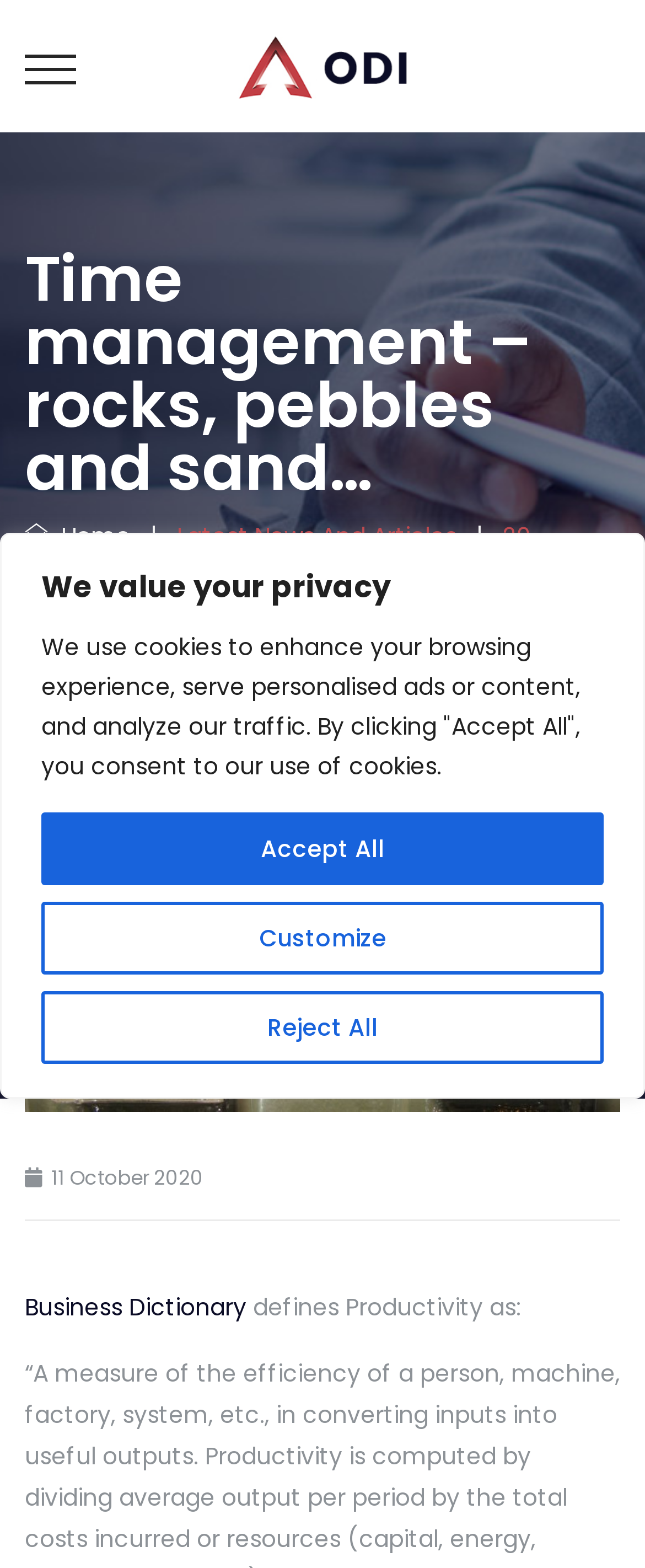Please identify the bounding box coordinates of the element's region that should be clicked to execute the following instruction: "Visit the Business Dictionary". The bounding box coordinates must be four float numbers between 0 and 1, i.e., [left, top, right, bottom].

[0.038, 0.823, 0.382, 0.844]